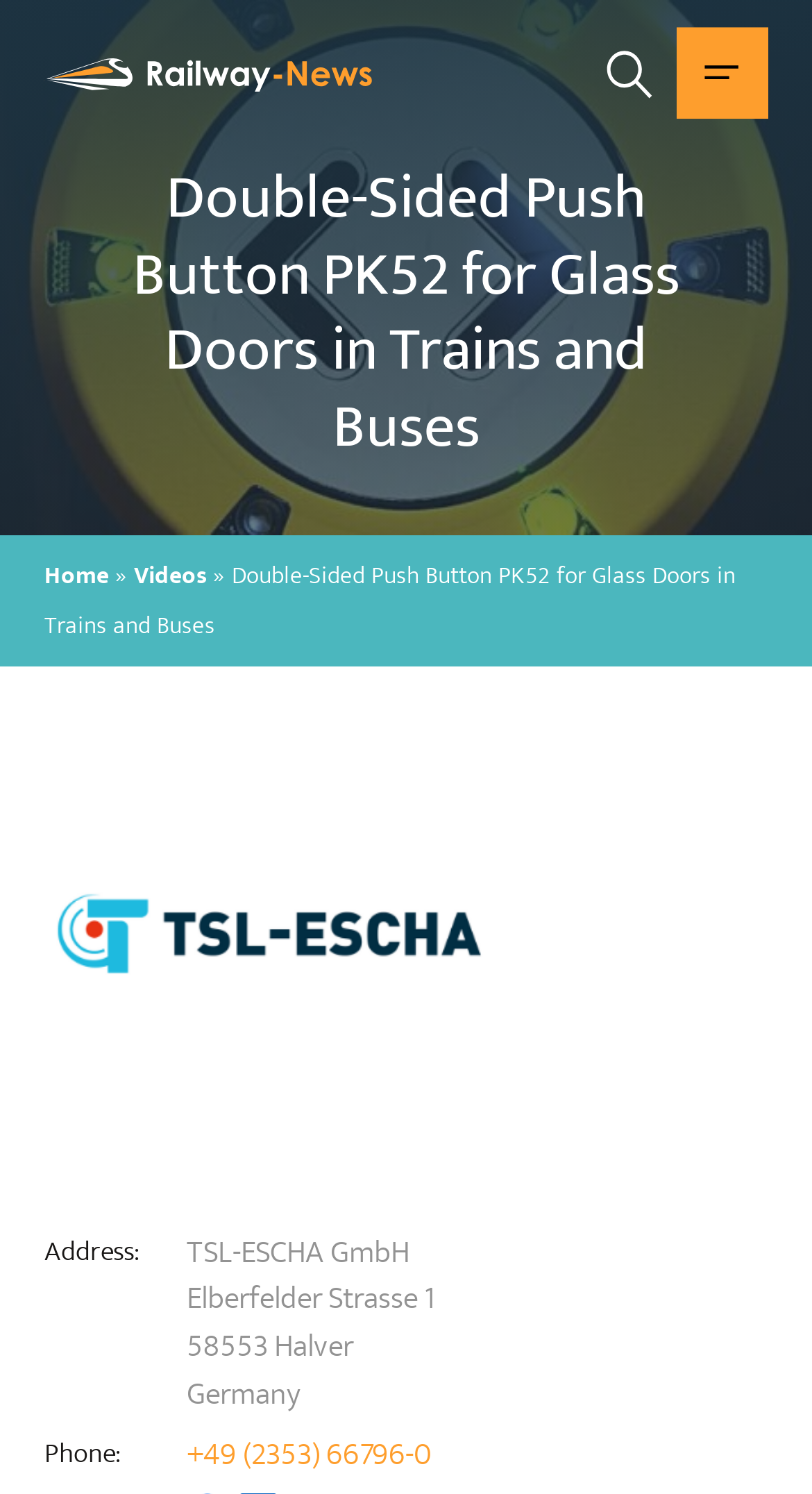What type of doors is the PK52 button designed for?
Please answer the question as detailed as possible based on the image.

Based on the heading 'Double-Sided Push Button PK52 for Glass Doors in Trains and Buses', I inferred that the PK52 button is designed for glass doors in trains and buses.